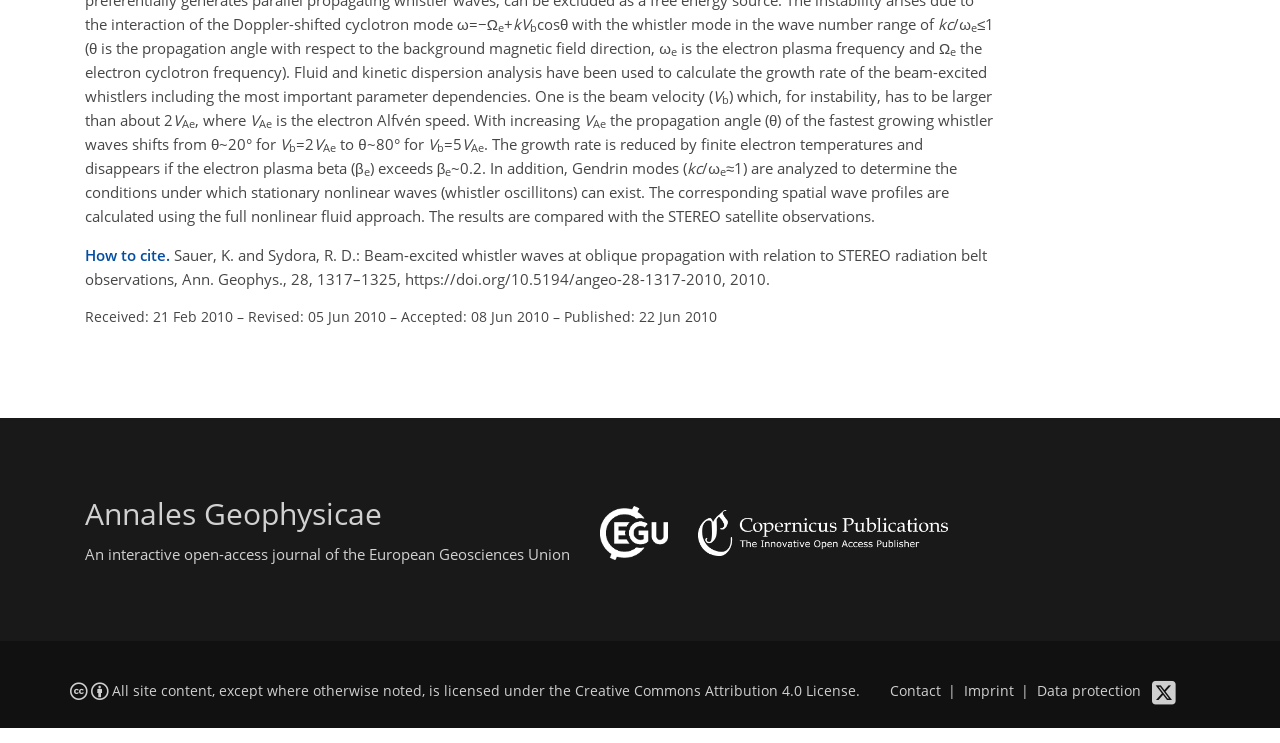Using the element description Data protection, predict the bounding box coordinates for the UI element. Provide the coordinates in (top-left x, top-left y, bottom-right x, bottom-right y) format with values ranging from 0 to 1.

[0.81, 0.918, 0.891, 0.943]